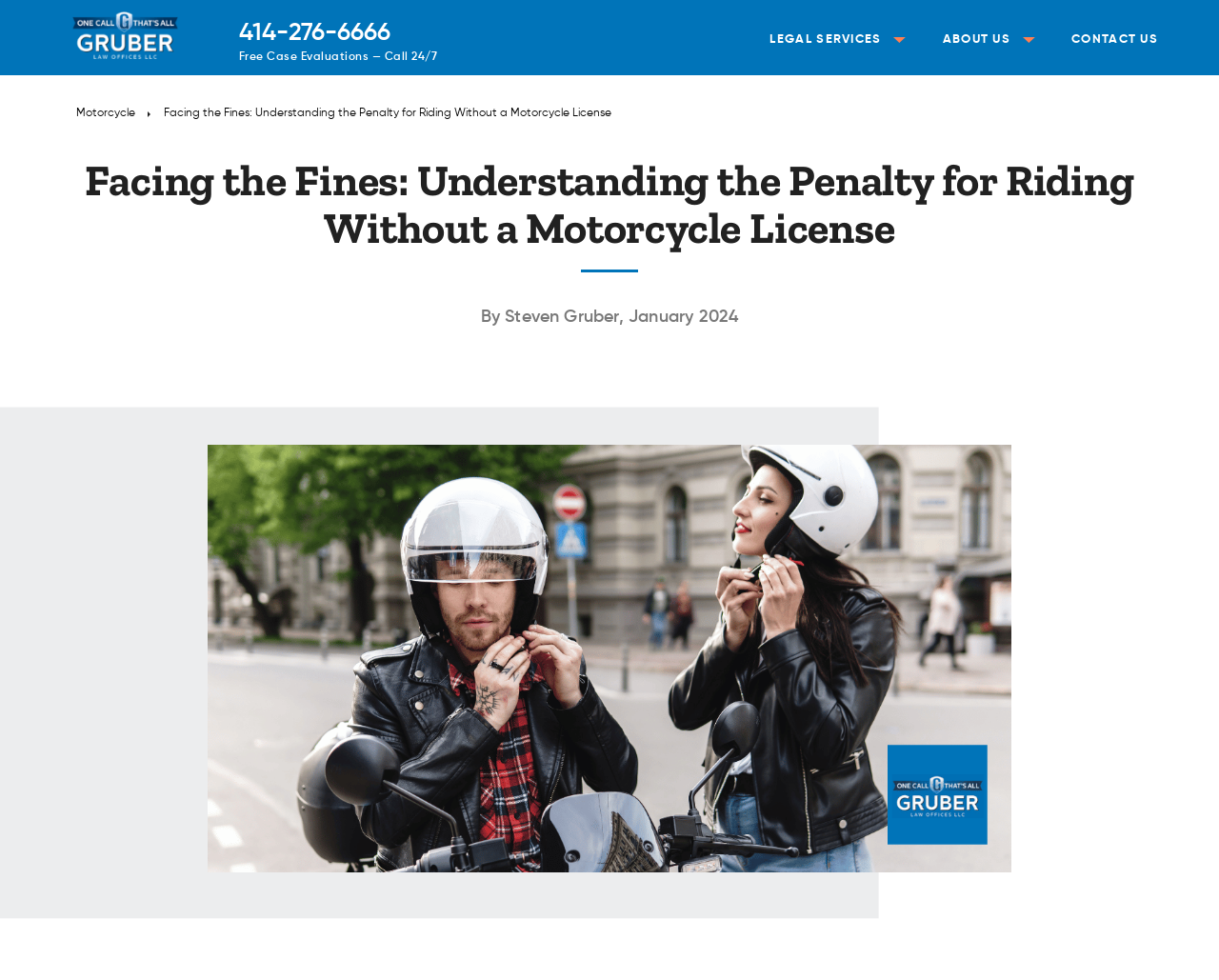What are the three main sections of the website?
Provide an in-depth and detailed explanation in response to the question.

I found these sections by looking at the top navigation menu of the webpage, where there are three links labeled 'LEGAL SERVICES', 'ABOUT US', and 'CONTACT US'.